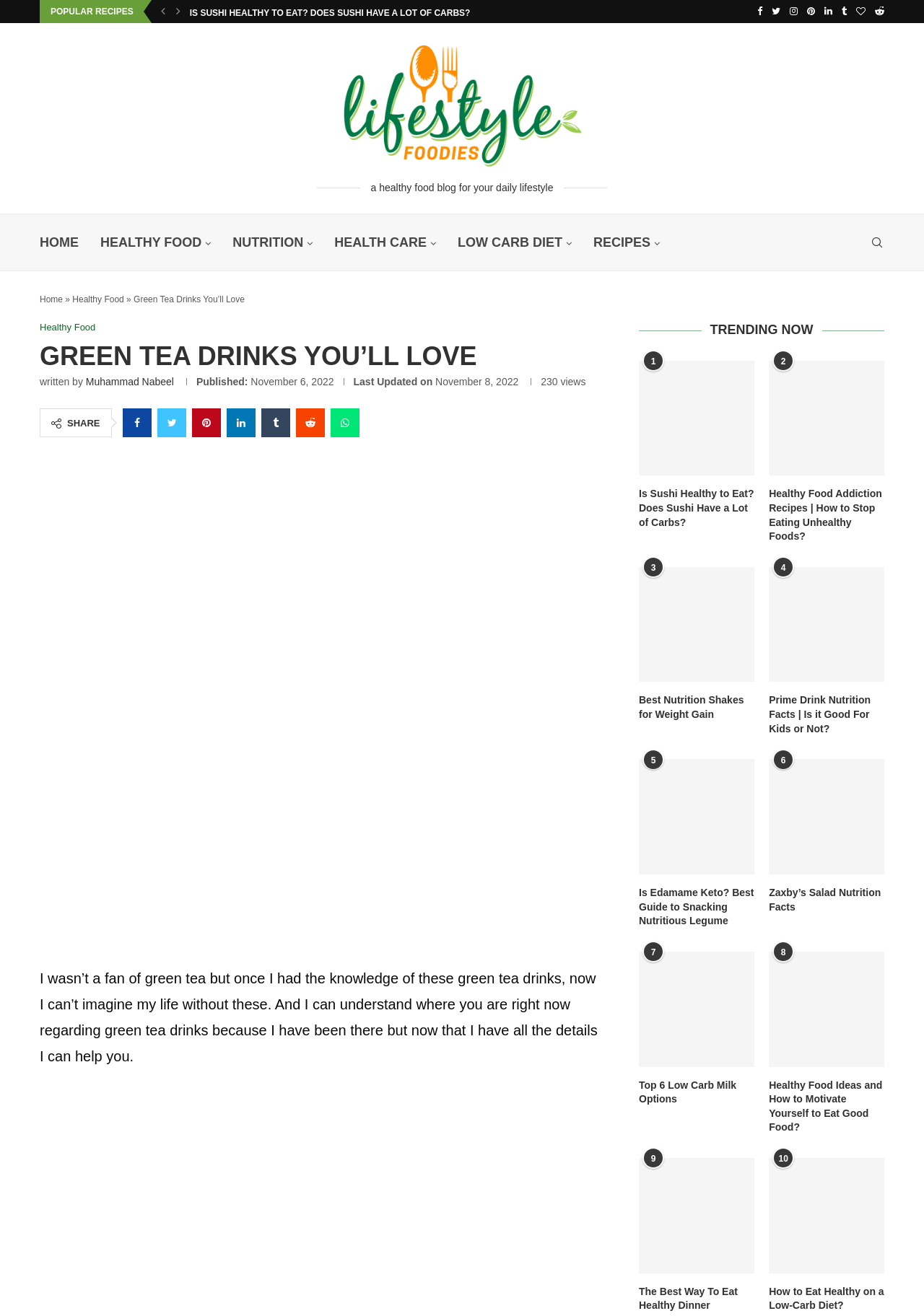Offer a thorough description of the webpage.

This webpage is a blog post about green tea drinks, titled "Green Tea Drinks You'll Love" from the "Lifestyle Foodies" blog. At the top, there is a navigation menu with links to "Home", "Healthy Food", "Nutrition", "Health Care", "Low Carb Diet", and "Recipes". Below the navigation menu, there is a search bar and a section with social media links to Facebook, Twitter, Instagram, Pinterest, LinkedIn, Tumblr, Bloglovin, and Reddit.

The main content of the blog post starts with a heading "GREEN TEA DRINKS YOU’LL LOVE" followed by a brief introduction to the author, Muhammad Nabeel, and the publication and last updated dates. The introduction text explains how the author was not a fan of green tea but now can't imagine life without it, and offers to help readers who are in a similar situation.

Below the introduction, there is a large image related to sustenance data. The main content of the blog post is not explicitly described, but it appears to be a detailed article about green tea drinks.

On the right side of the page, there is a section titled "TRENDING NOW" with links to several other blog posts, including "Is Sushi Healthy to Eat? Does Sushi Have a Lot of Carbs?", "Healthy Food Addiction Recipes | How to Stop Eating Unhealthy Foods?", "Best Nutrition Shakes for Weight Gain", and others.

At the bottom of the page, there are links to popular recipes and a section with pagination, indicating that there are more blog posts available.